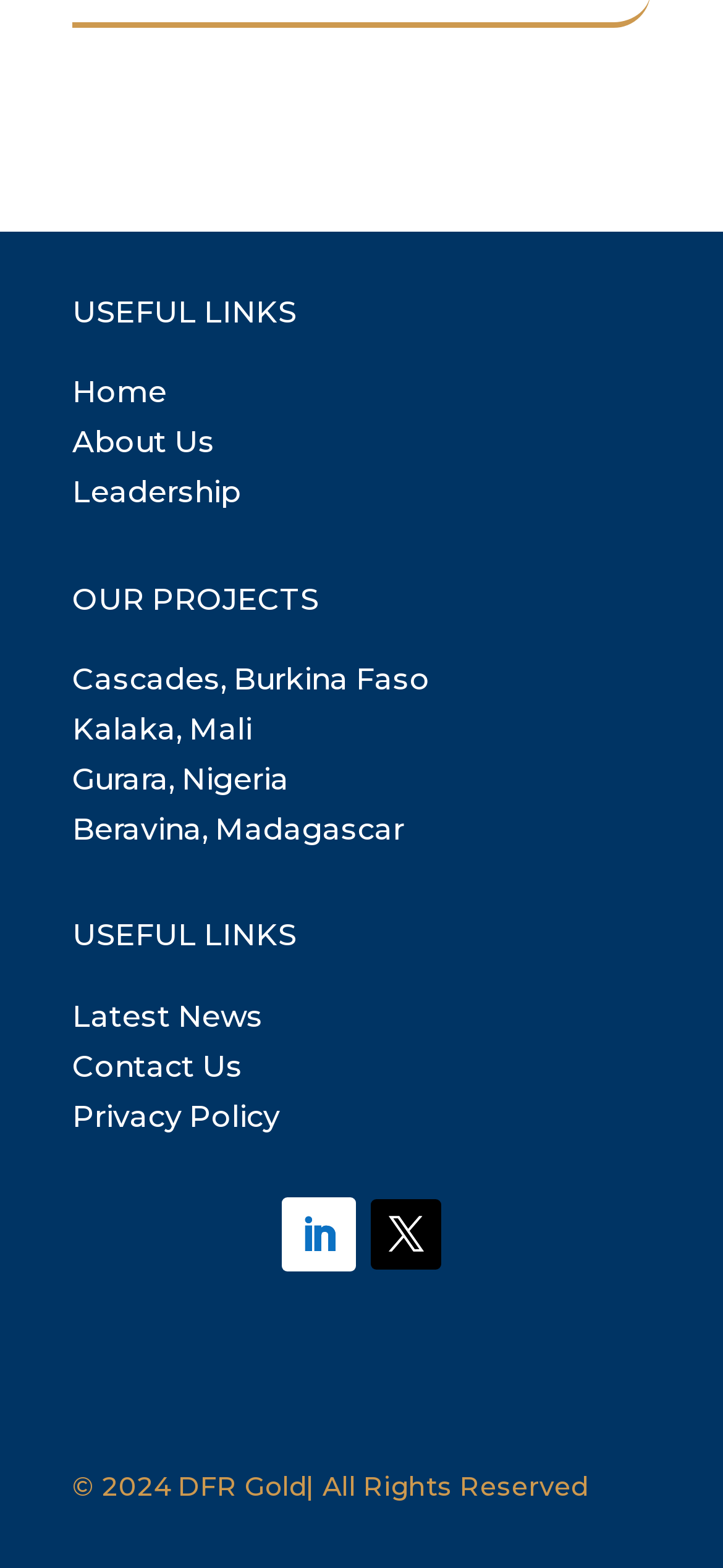Using the description: "Kalaka, Mali", identify the bounding box of the corresponding UI element in the screenshot.

[0.1, 0.454, 0.349, 0.476]